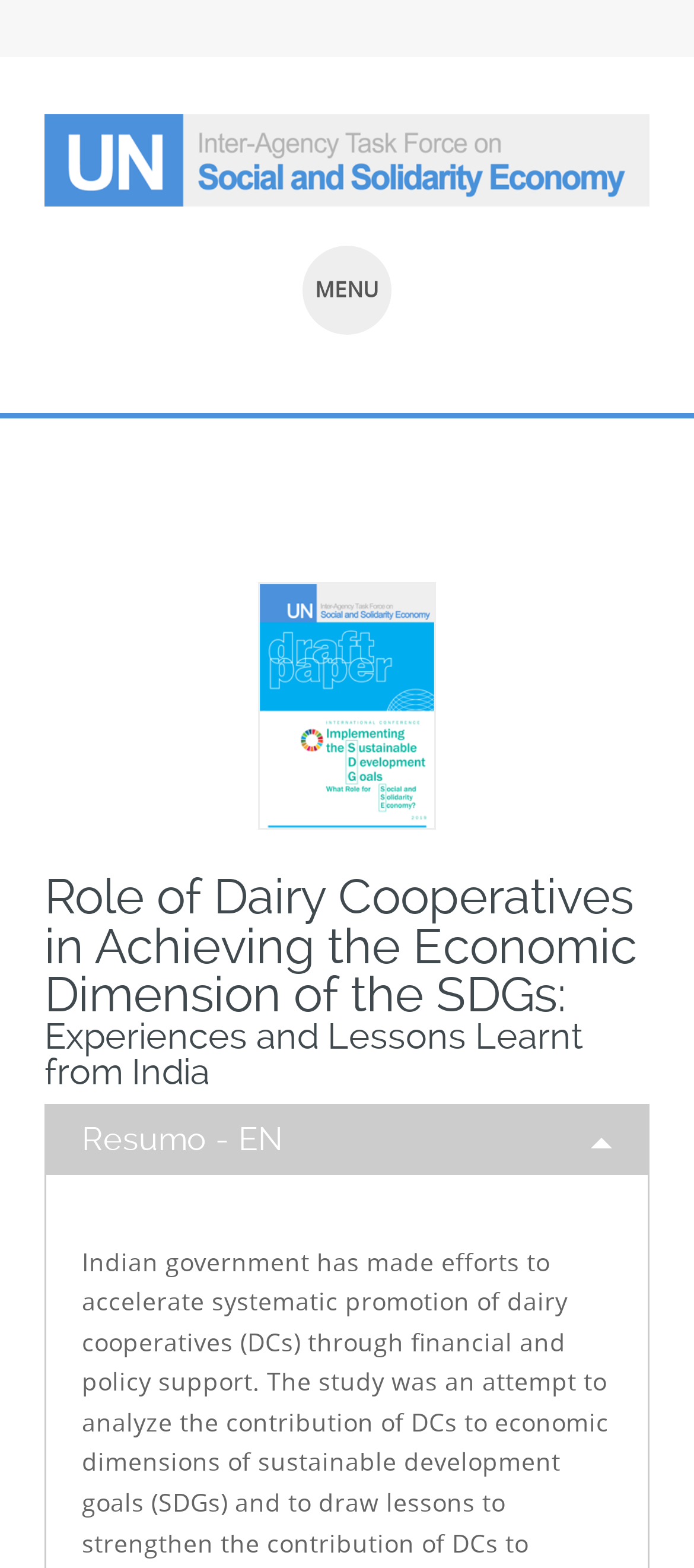Create an elaborate caption for the webpage.

The webpage is about the role of dairy cooperatives in achieving the economic dimension of the Sustainable Development Goals (SDGs), with a focus on the Indian policy experience. 

At the top left of the page, there is a link to the "SSE Knowledge Hub for the SDGs" accompanied by an image with the same name. 

To the right of this link, there is a heading labeled "MENU". 

Below the "MENU" heading, there is a link "SALTAR PARA O CONTEÚDO" which is positioned at the top left of the page. 

The main content of the page is divided into sections. The first section is a figure that spans almost the entire width of the page. 

Above the figure, there is a header section that contains a heading with the title "Role of Dairy Cooperatives in Achieving the Economic Dimension of the SDGs: Experiences and Lessons Learnt from India". 

Below the figure, there is another heading labeled "Resumo - EN", which is likely a summary of the content in English.